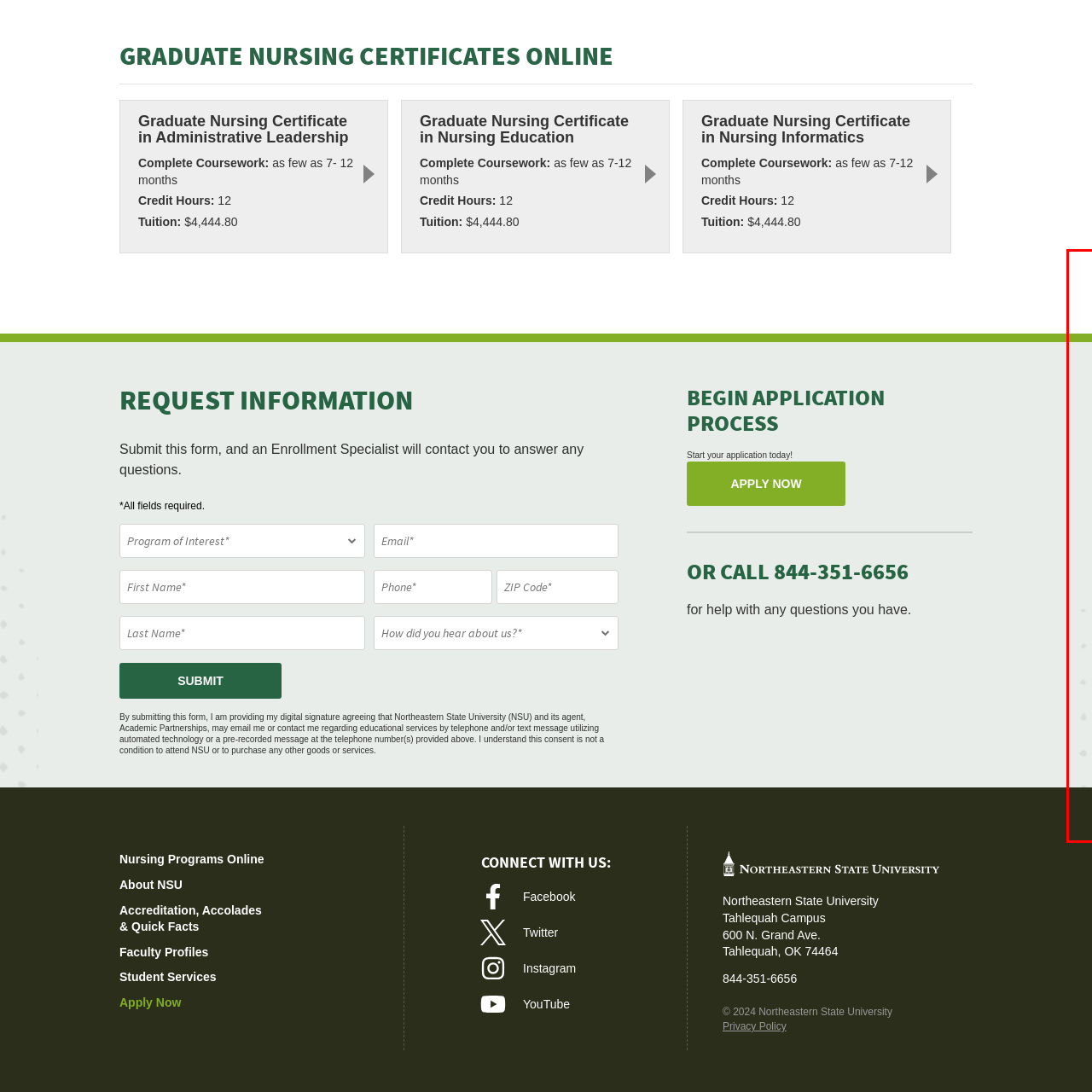Using the image highlighted in the red border, answer the following question concisely with a word or phrase:
What is the significance of the university logo?

Represents institution's identity